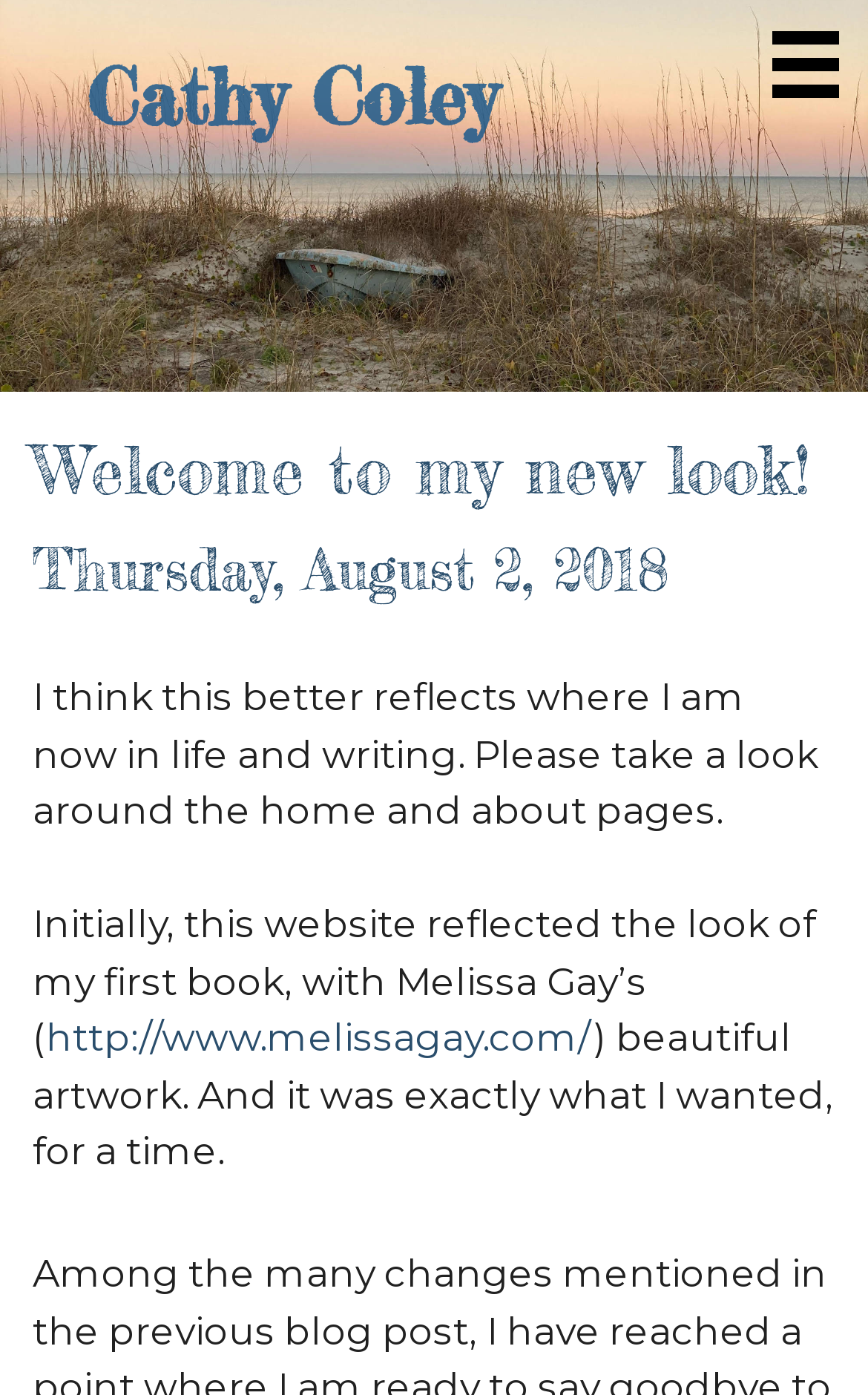Illustrate the webpage thoroughly, mentioning all important details.

The webpage is a personal website belonging to Cathy Coley, with a prominent header section at the top that spans the entire width of the page. Within the header, there is a link located at the top right corner, and a heading that displays the website owner's name, "Cathy Coley", in a large font size. Below the name, there is another link with the same text.

Below the header section, there are three headings stacked vertically. The first heading reads "Welcome to my new look!", followed by a second heading that displays the date "Thursday, August 2, 2018". The third heading is not present, but rather a block of static text that explains the purpose of the website redesign. The text mentions that the new look reflects the owner's current life and writing, and invites visitors to explore the home and about pages.

Further down the page, there is another block of static text that discusses the website's initial design, which was inspired by the owner's first book and featured artwork by Melissa Gay. A link to Melissa Gay's website is provided, and the text continues to explain that the initial design was suitable for a time, but has since been updated.

Overall, the webpage has a simple and clean layout, with a focus on presenting the website owner's personal brand and message.